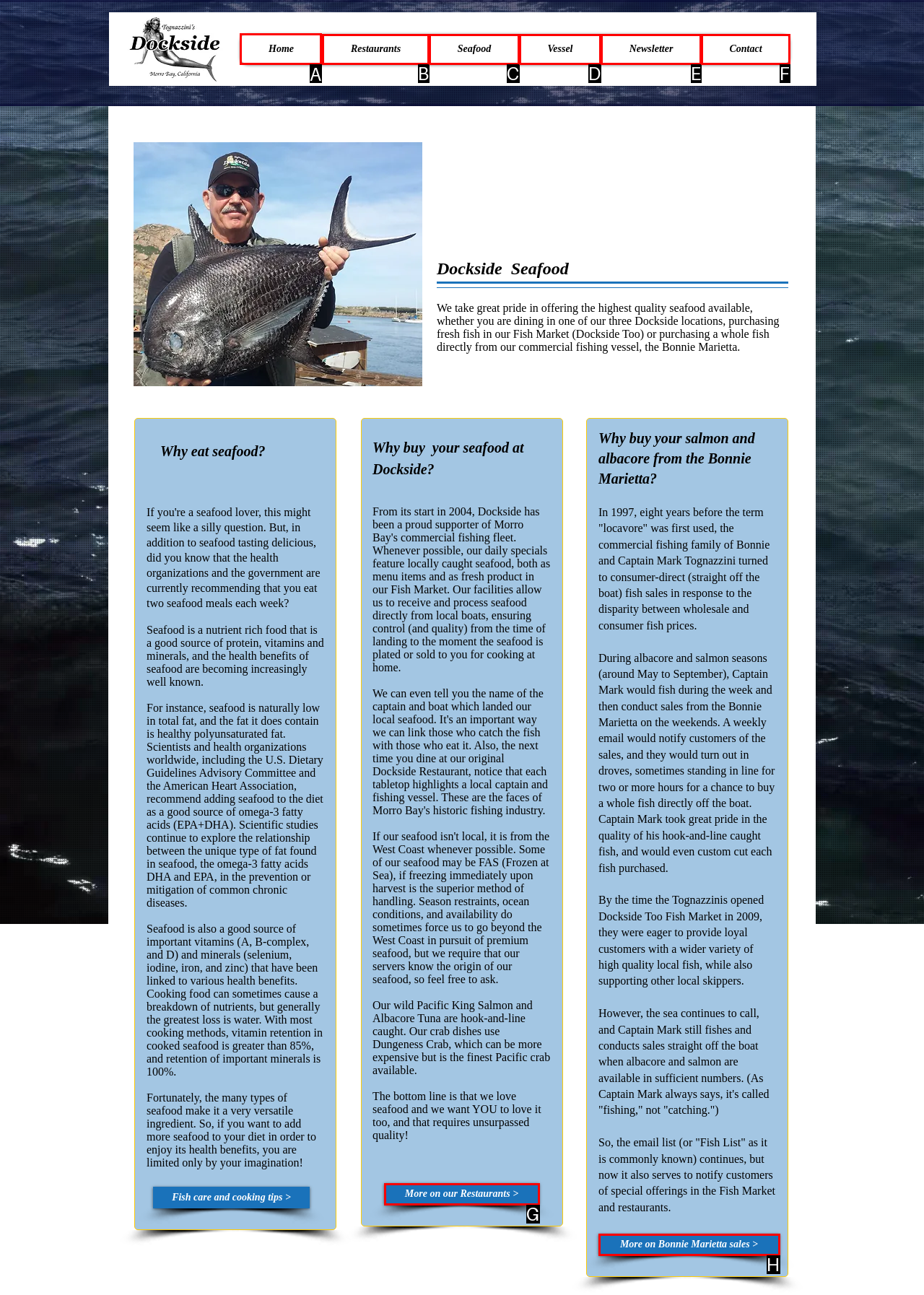Identify the letter of the UI element you should interact with to perform the task: Click on Home
Reply with the appropriate letter of the option.

A